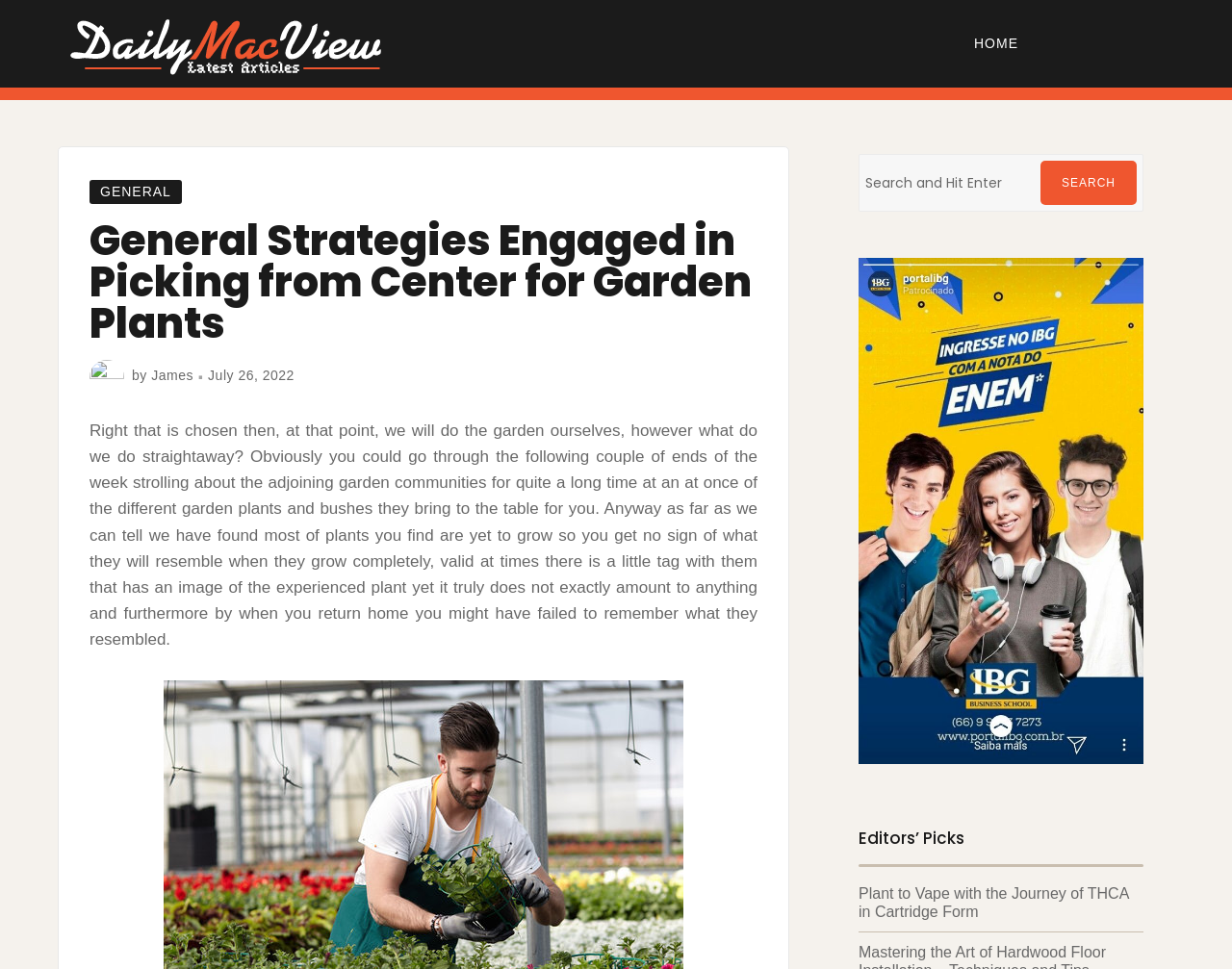What is the section title below the search bar?
Offer a detailed and full explanation in response to the question.

The section title below the search bar can be found in the heading element, which says 'Editors’ Picks'. This heading is located below the search bar and above the list of links.